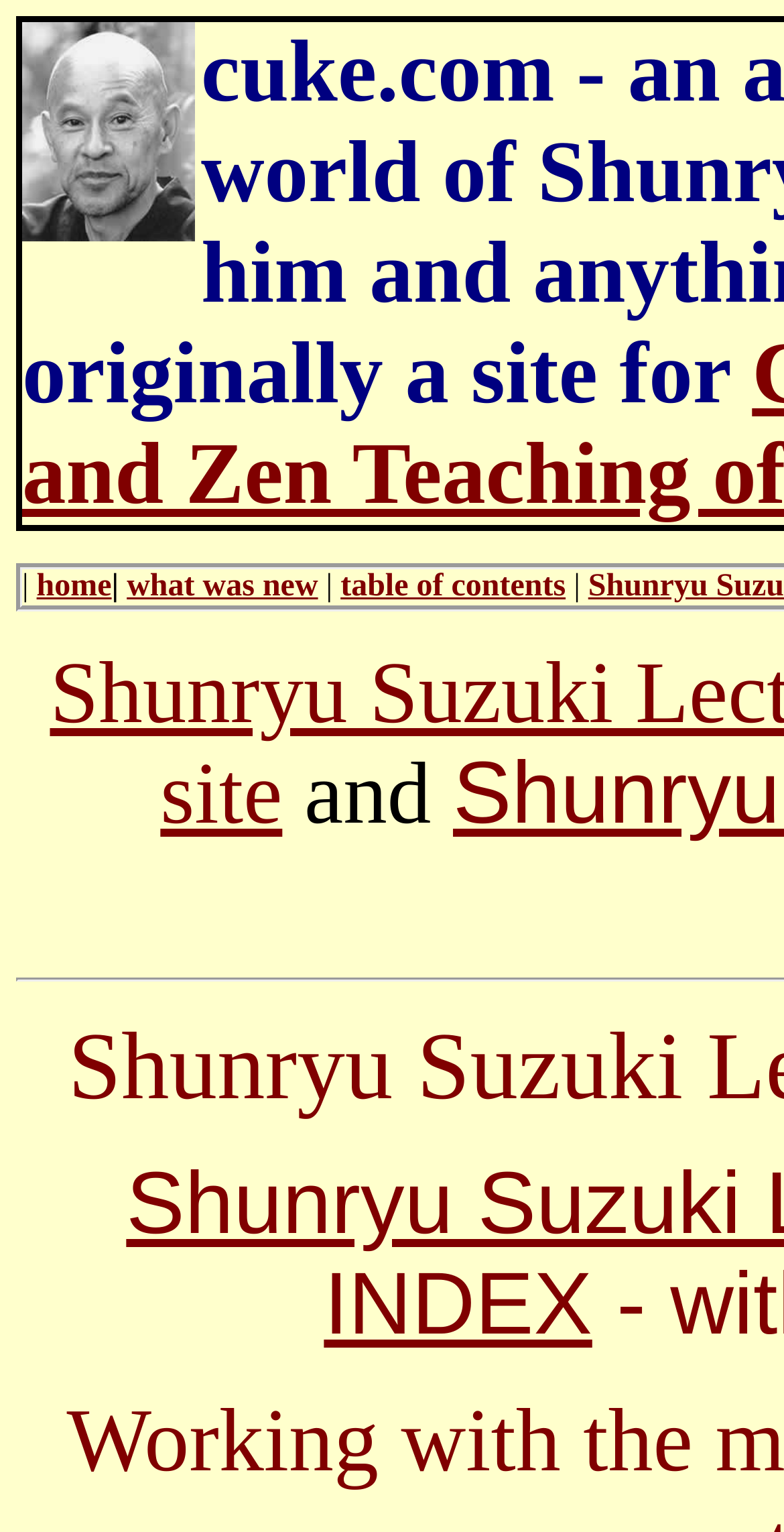Reply to the question with a single word or phrase:
What is the purpose of the links at the top?

Navigation